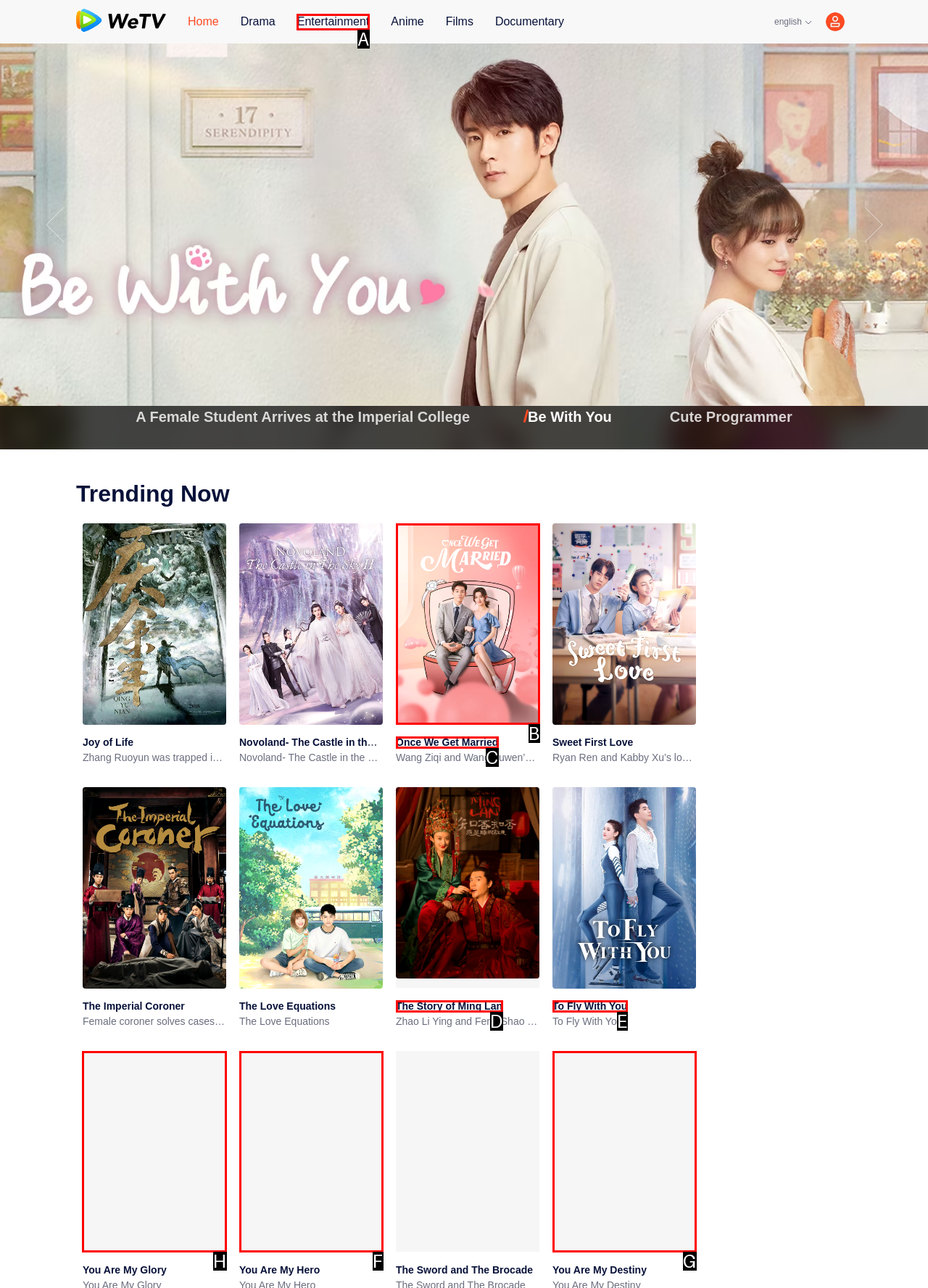Figure out which option to click to perform the following task: Learn more about 'You Are My Glory'
Provide the letter of the correct option in your response.

H